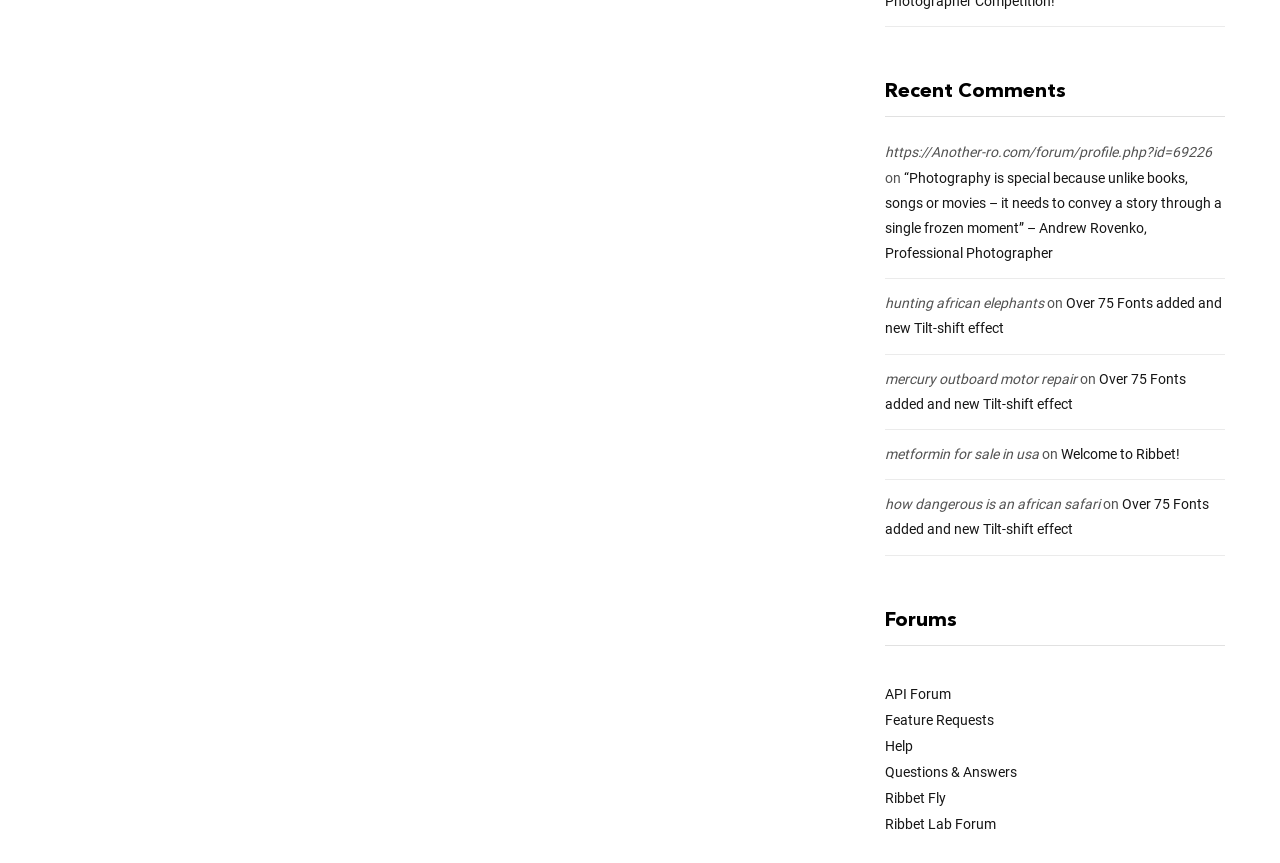Locate the bounding box of the user interface element based on this description: "Clinical Dermatology".

None